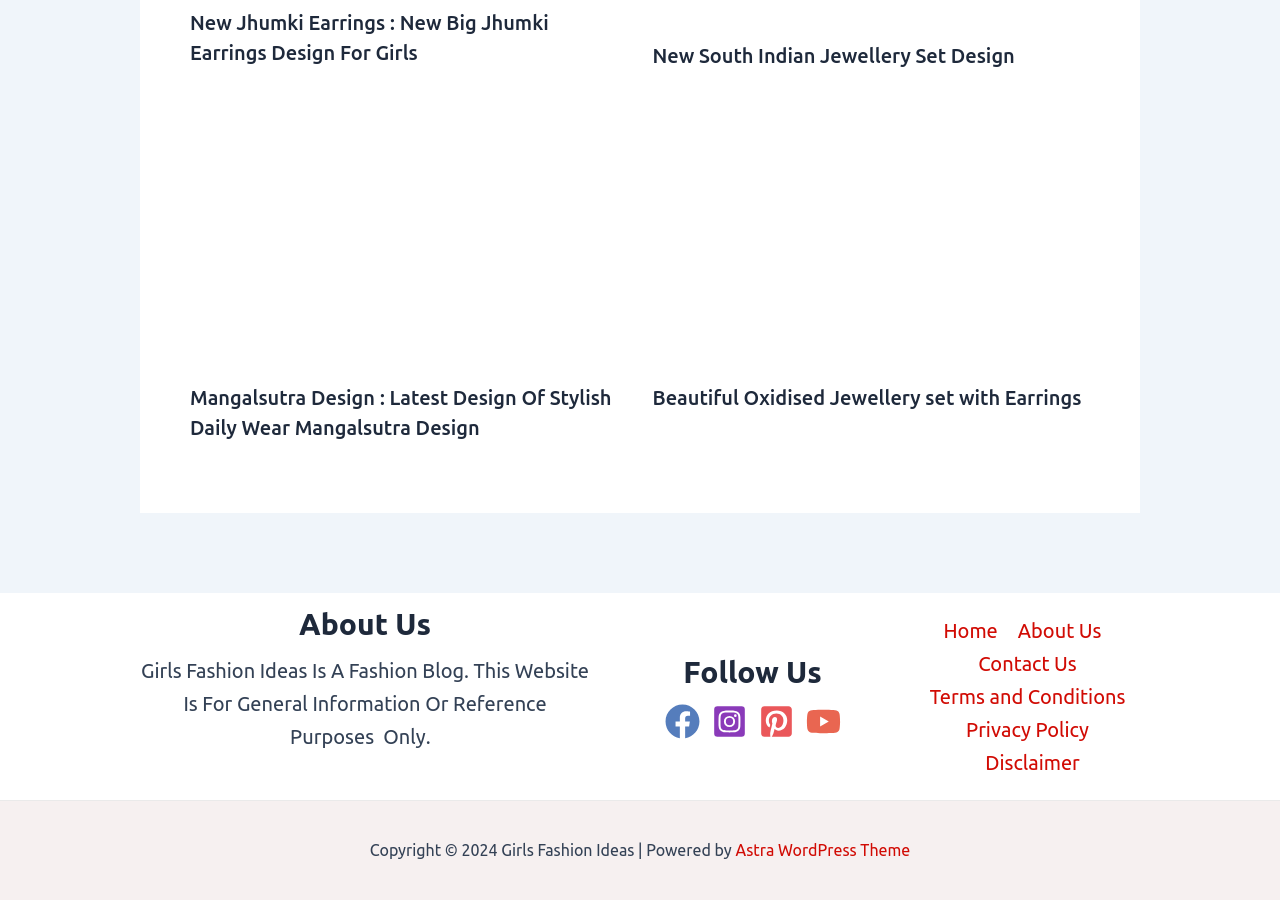Locate the bounding box coordinates of the clickable area needed to fulfill the instruction: "Read more about Mangalsutra Design".

[0.148, 0.251, 0.49, 0.276]